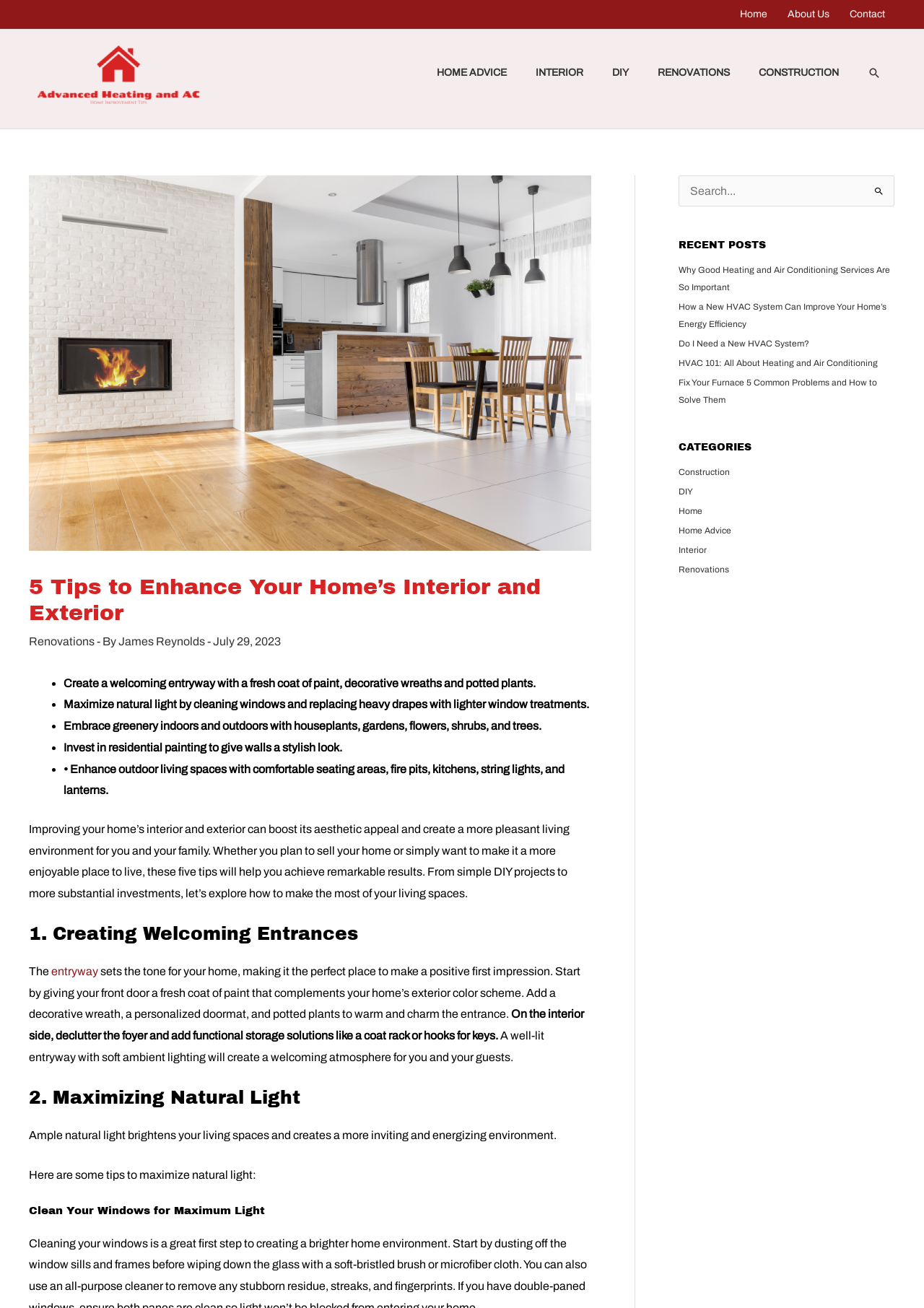What is the image above the title '5 Tips to Enhance Your Home’s Interior and Exterior'?
Provide a concise answer using a single word or phrase based on the image.

Modern minimalist open plan